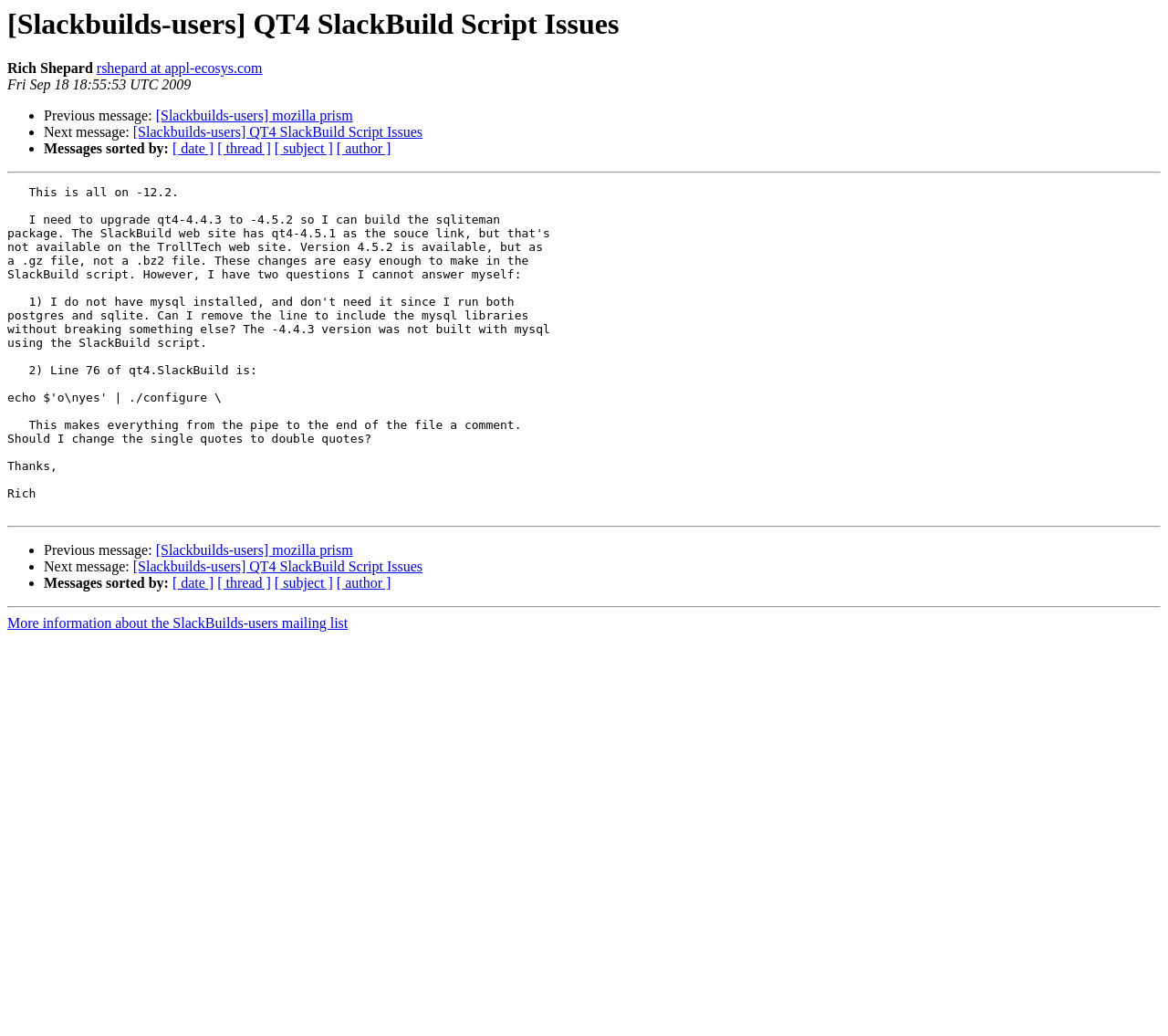What is the date of the email?
Use the information from the image to give a detailed answer to the question.

The date of the email is Fri Sep 18 18:55:53 UTC 2009, which is shown below the sender's name and email address.